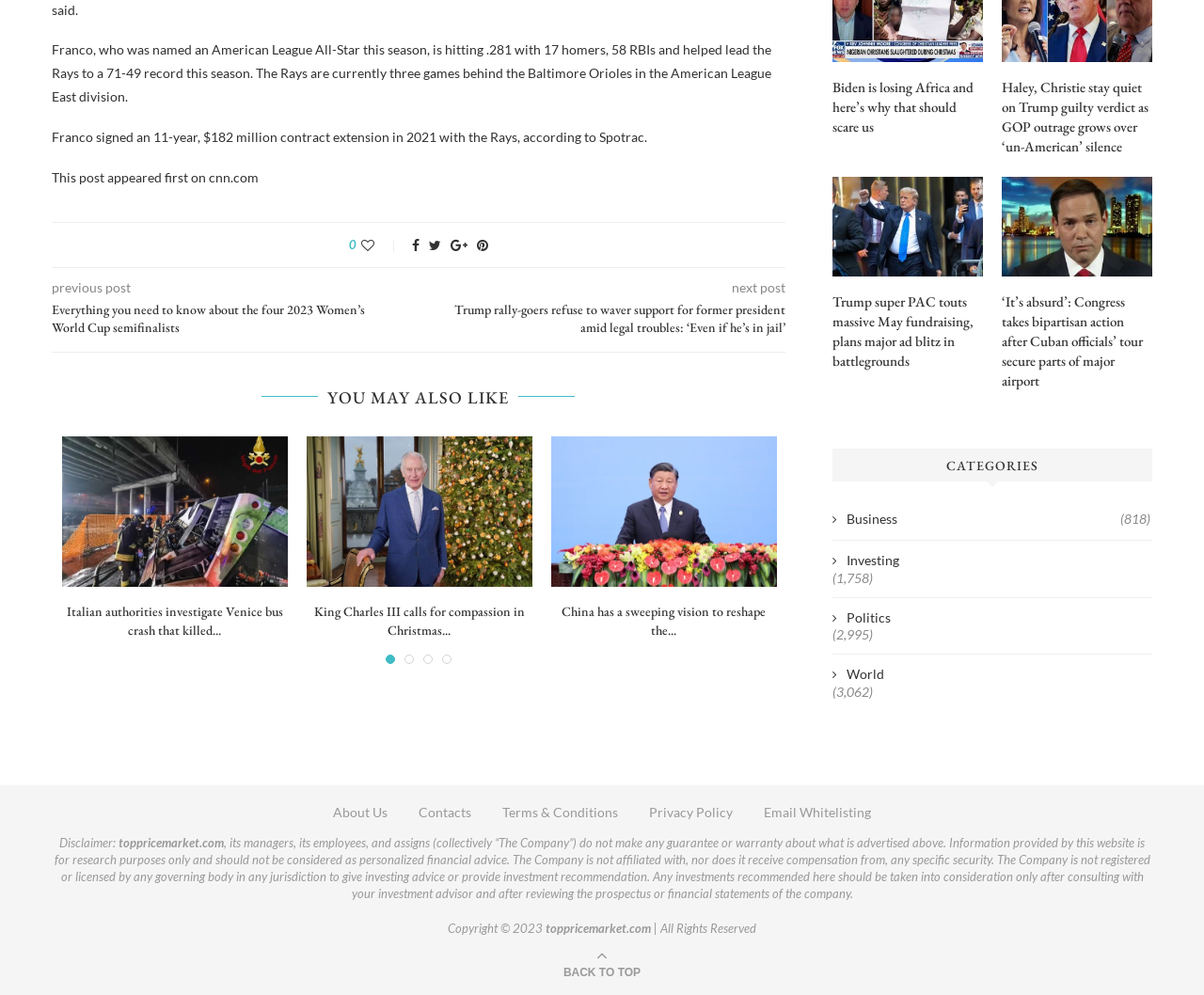Could you locate the bounding box coordinates for the section that should be clicked to accomplish this task: "Read about Trump rally-goers' support".

[0.348, 0.302, 0.652, 0.339]